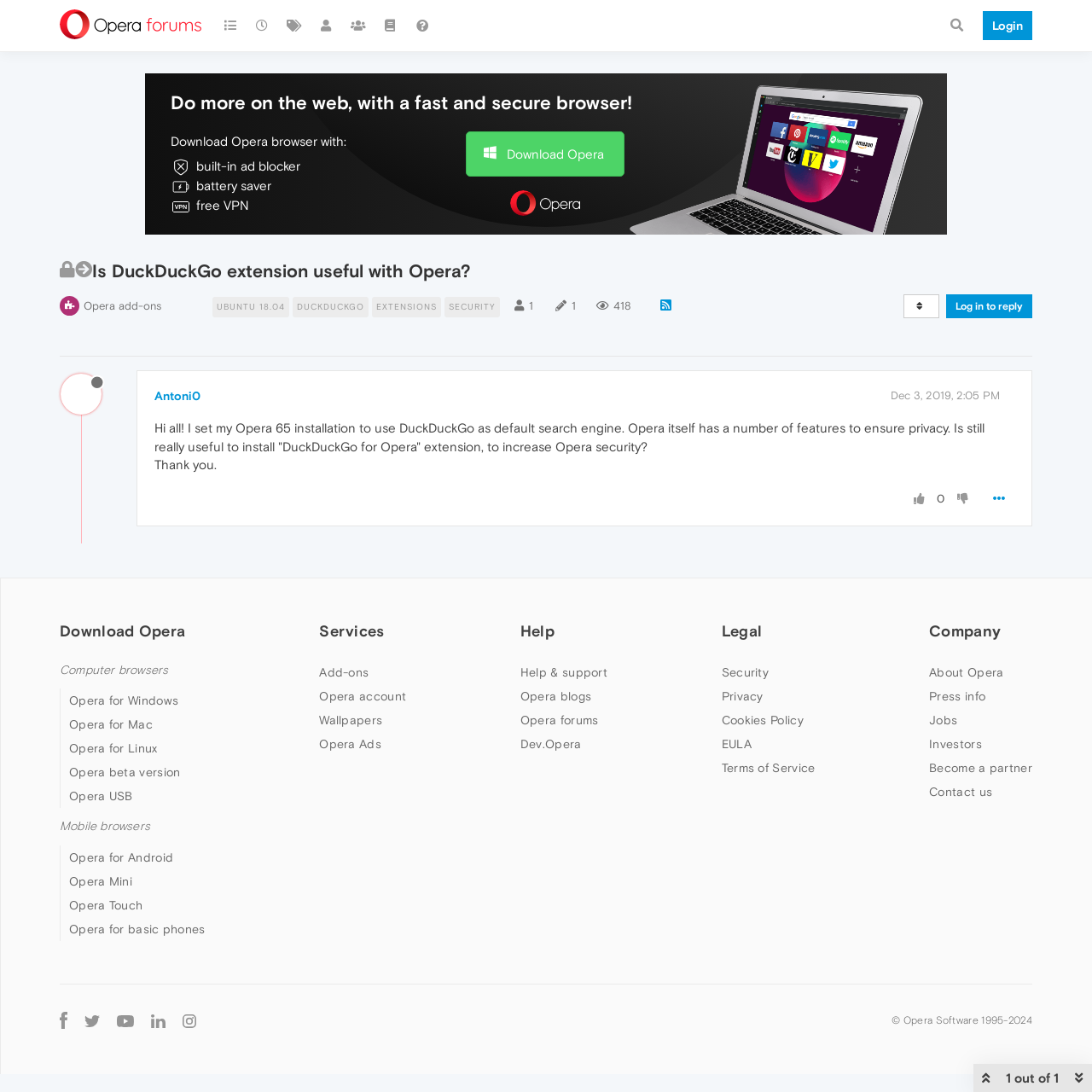Please determine the bounding box coordinates of the section I need to click to accomplish this instruction: "Go to Opera add-ons".

[0.077, 0.274, 0.148, 0.286]